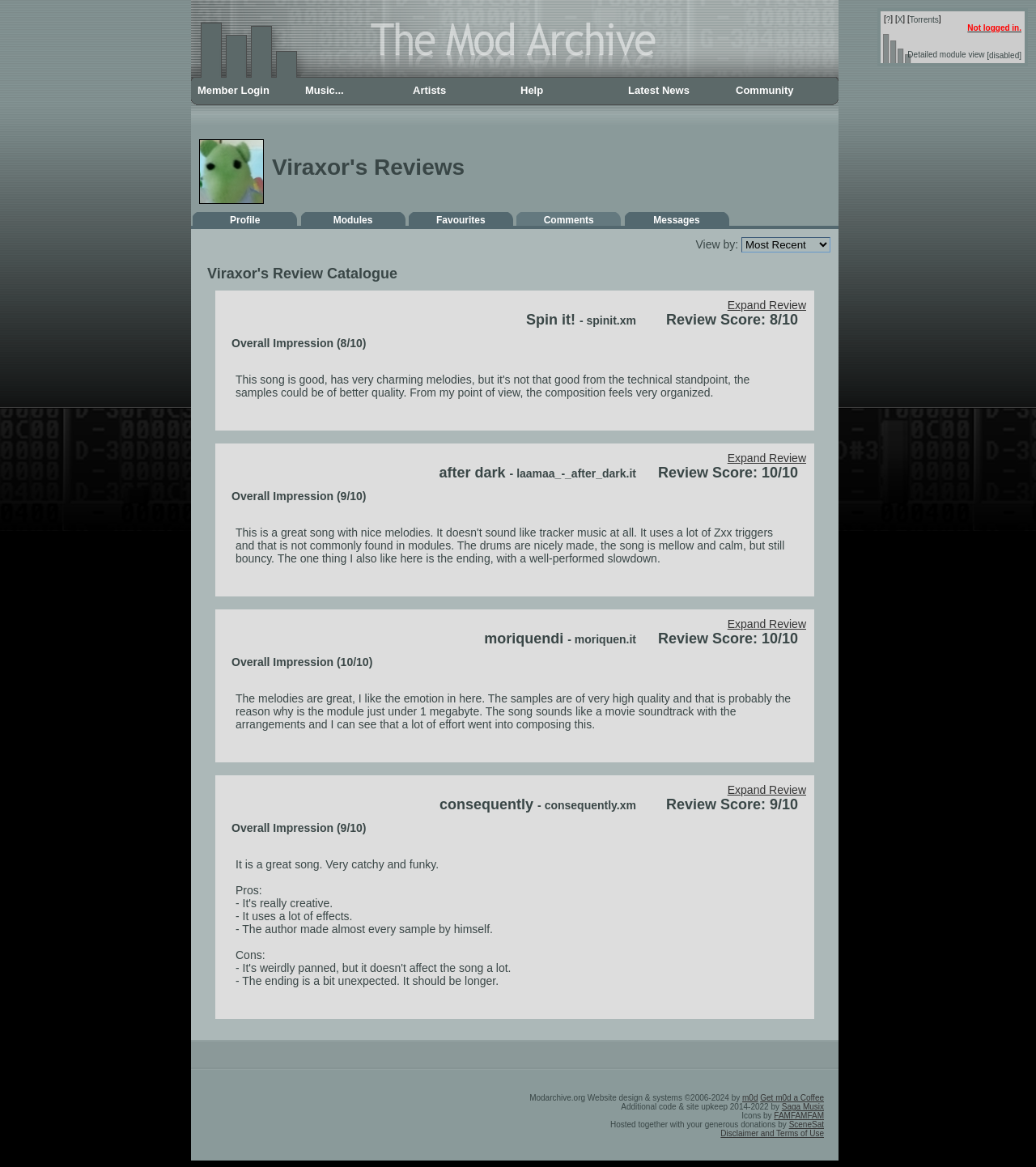Please answer the following question using a single word or phrase: 
How many modules are listed on this page?

3